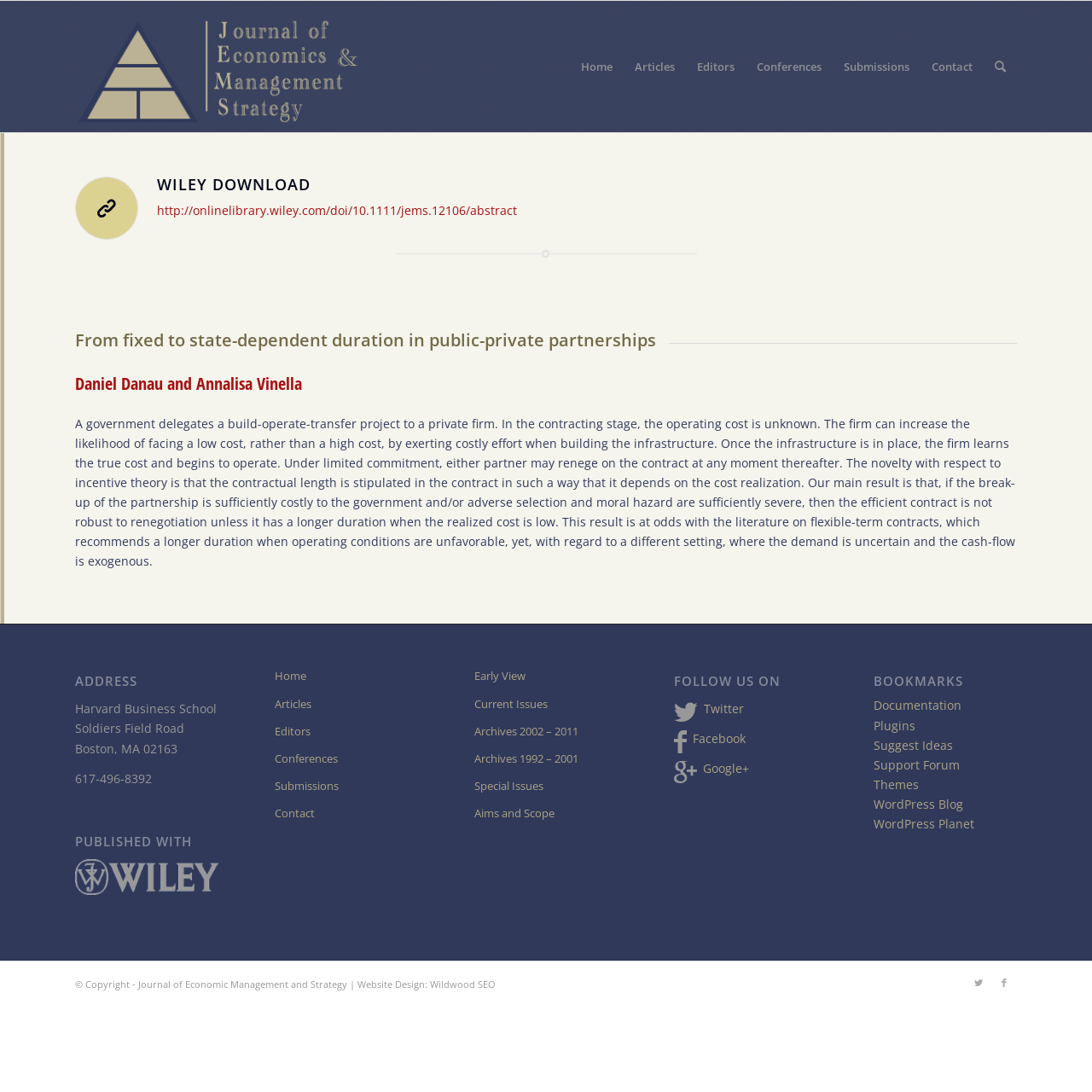Offer an in-depth caption of the entire webpage.

The webpage is an article page from the Journal of Economics & Management Strategy. At the top, there is a header section with a link to the journal's homepage and a series of links to other sections of the website, including Articles, Editors, Conferences, Submissions, and Contact. Below this, there is a main content area with an article title "From fixed to state-dependent duration in public-private partnerships" and a link to the article's abstract.

The article's content is divided into sections, with headings and paragraphs of text. The first section has a heading "WILEY DOWNLOAD" and a link to the article's abstract. The next section has a heading with the article's title and a link to the article. The following sections have headings with the authors' names and a summary of the article's content.

On the right side of the page, there is a sidebar with several sections. The first section has a heading "ADDRESS" and lists the journal's address, phone number, and other contact information. The next section has a heading "PUBLISHED WITH" and a link to a Wiley logo. Below this, there are links to other sections of the website, including Home, Articles, Editors, Conferences, Submissions, and Contact.

Further down the sidebar, there are sections with headings "FOLLOW US ON" and "BOOKMARKS". The "FOLLOW US ON" section has links to the journal's social media profiles, including Twitter, Facebook, and Google+. The "BOOKMARKS" section has links to various resources, including Documentation, Plugins, Suggest Ideas, Support Forum, Themes, WordPress Blog, and WordPress Planet.

At the bottom of the page, there is a footer section with a copyright notice and links to the website's designers, Wildwood SEO, as well as links to the journal's social media profiles.